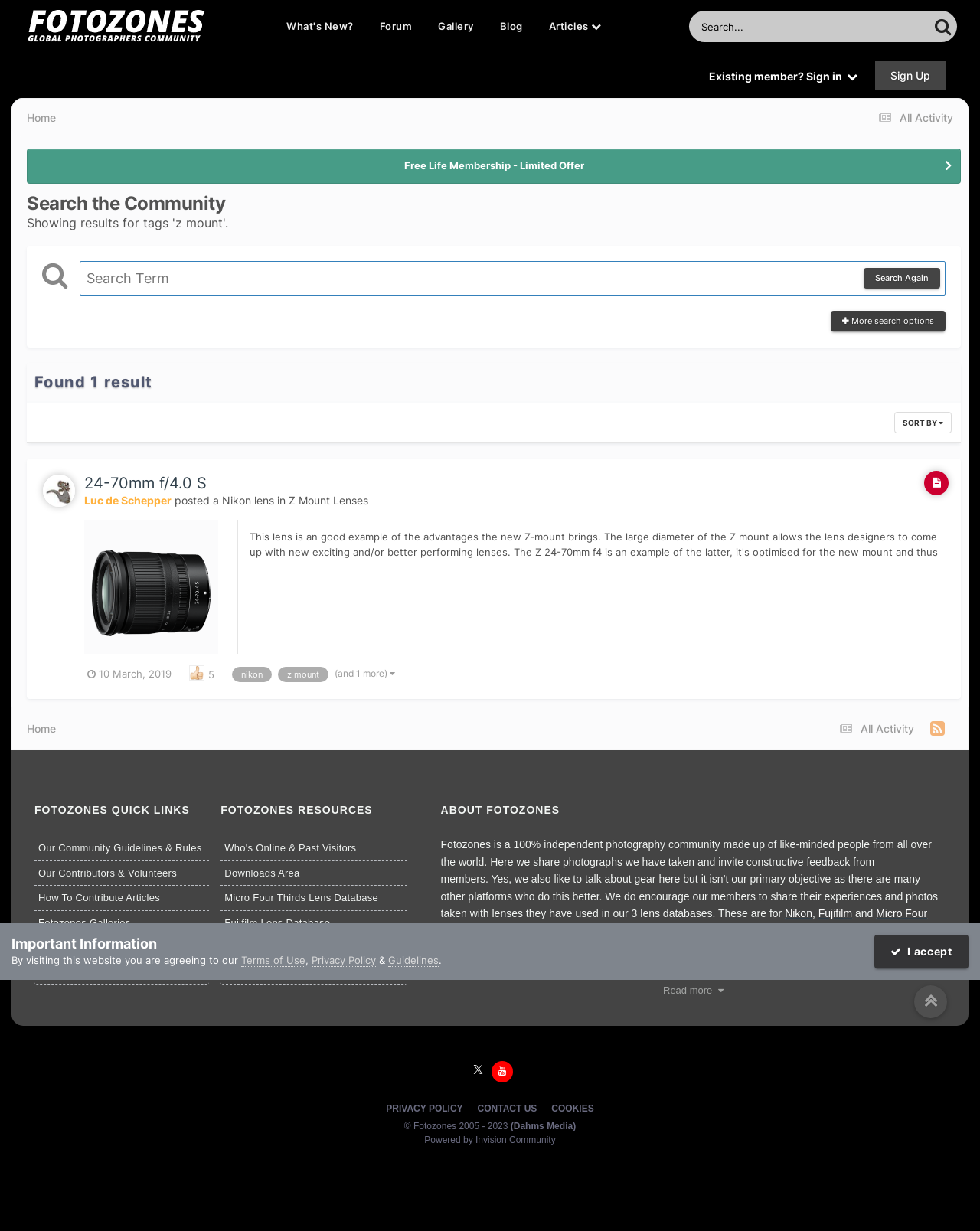Can you find and provide the title of the webpage?

Search the Community